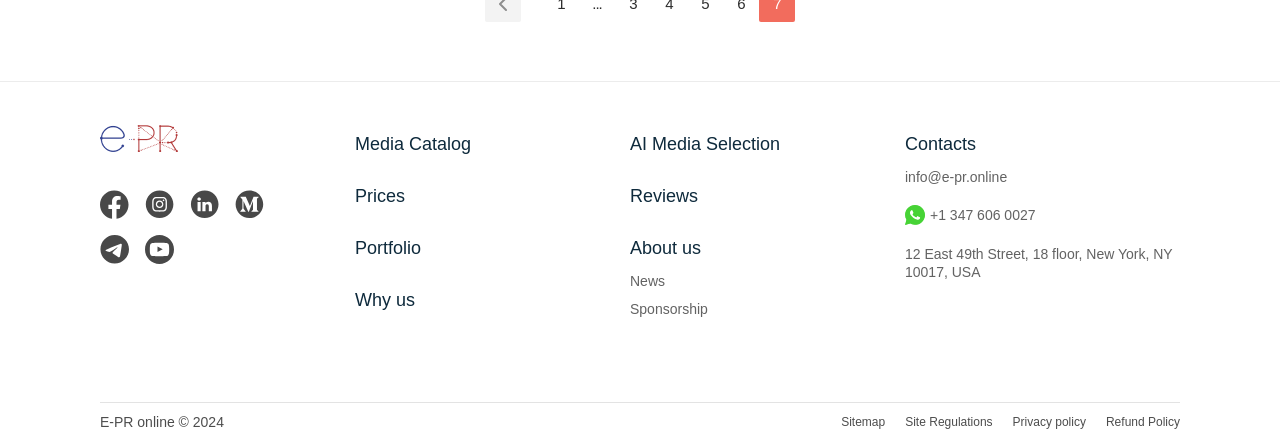Determine the bounding box coordinates for the clickable element to execute this instruction: "Check the Contacts information". Provide the coordinates as four float numbers between 0 and 1, i.e., [left, top, right, bottom].

[0.707, 0.303, 0.763, 0.349]